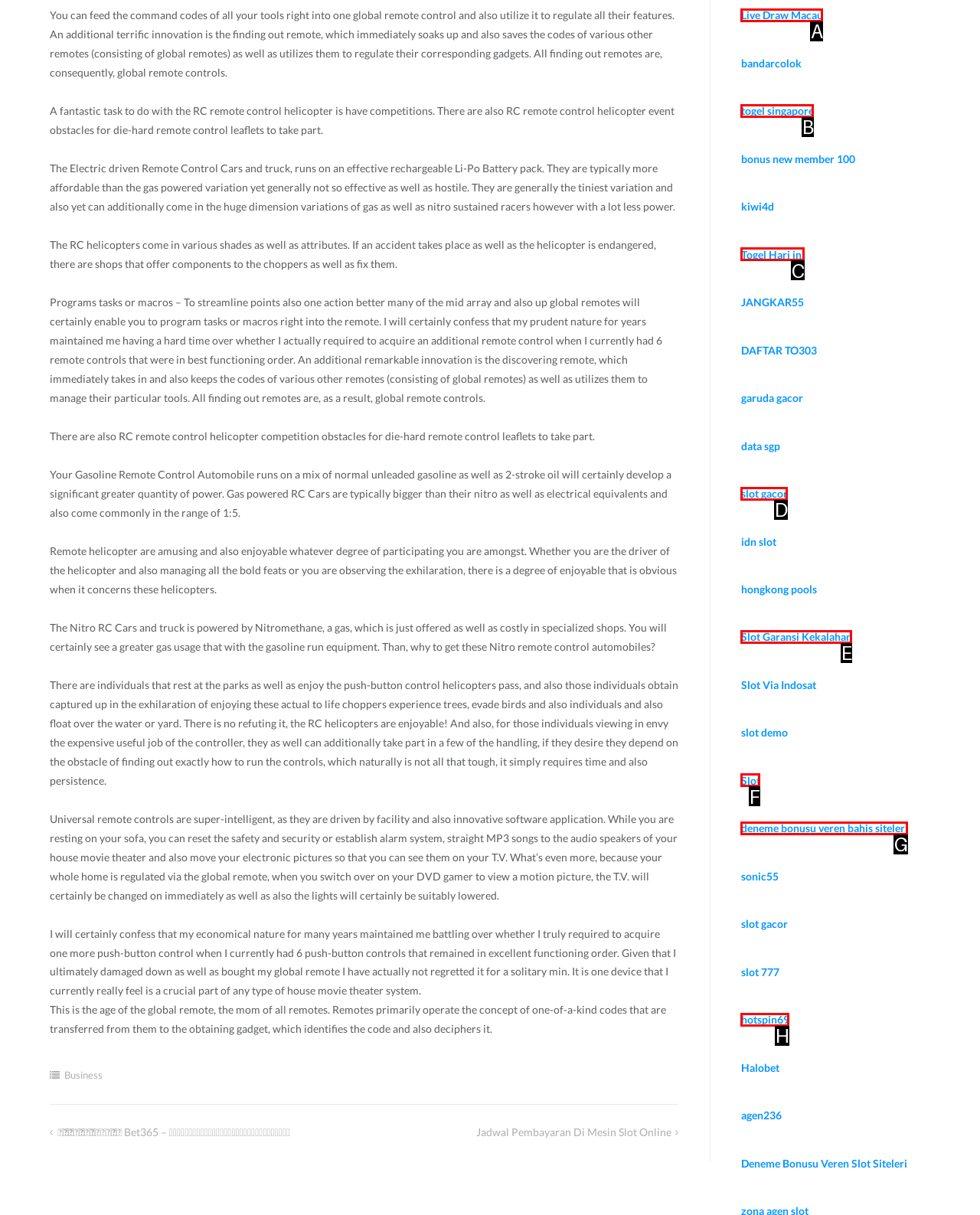Match the HTML element to the description: deneme bonusu veren bahis siteleri. Answer with the letter of the correct option from the provided choices.

G